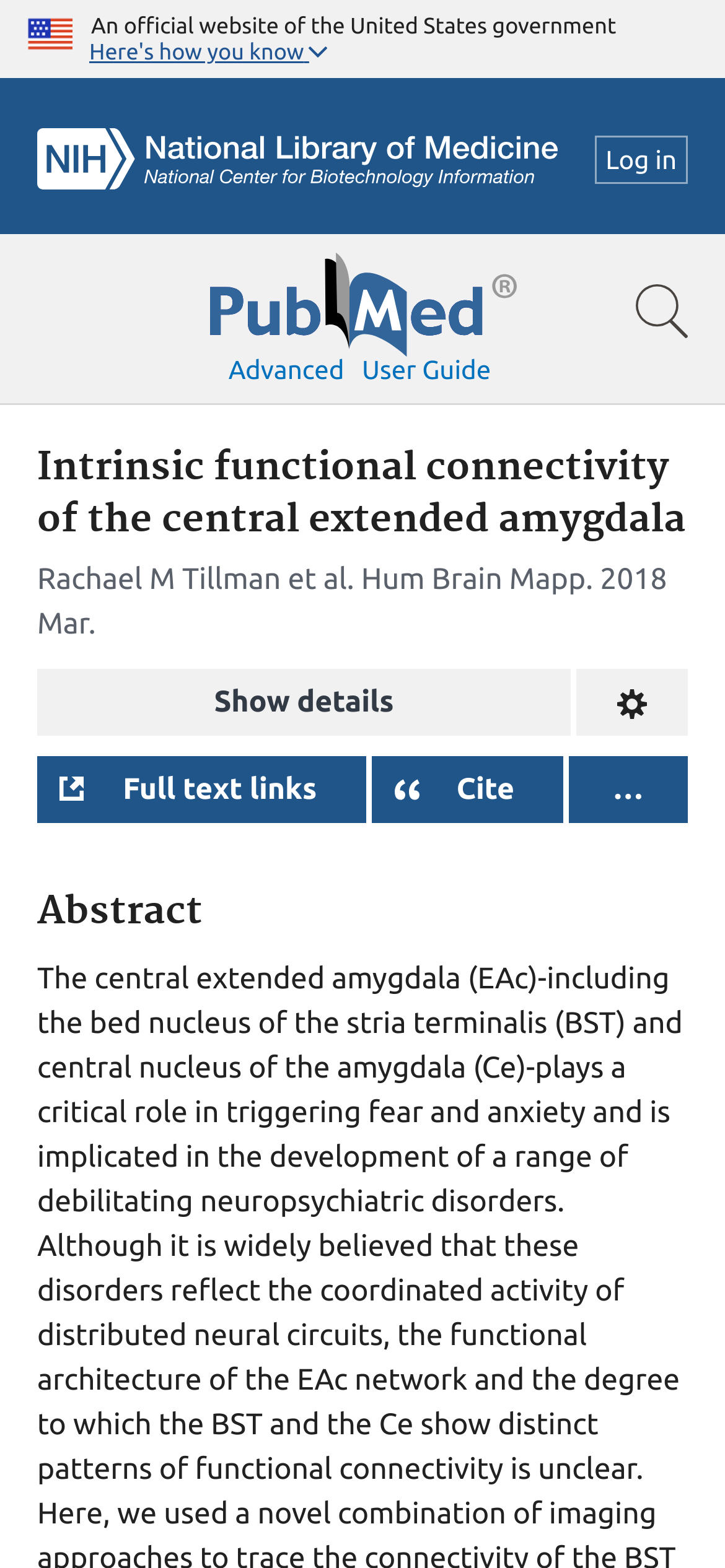Identify the bounding box of the UI element that matches this description: "Here's how you know".

[0.0, 0.0, 1.0, 0.051]